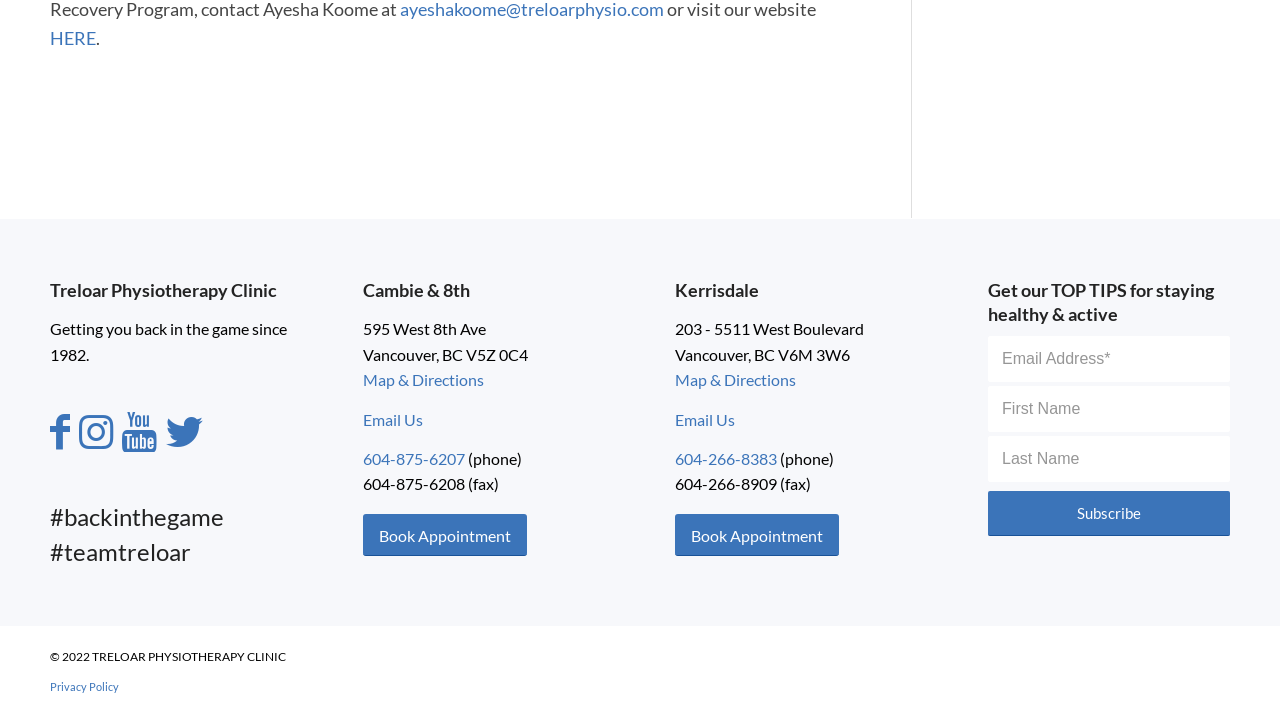Give a one-word or short-phrase answer to the following question: 
What is the name of the physiotherapy clinic?

Treloar Physiotherapy Clinic